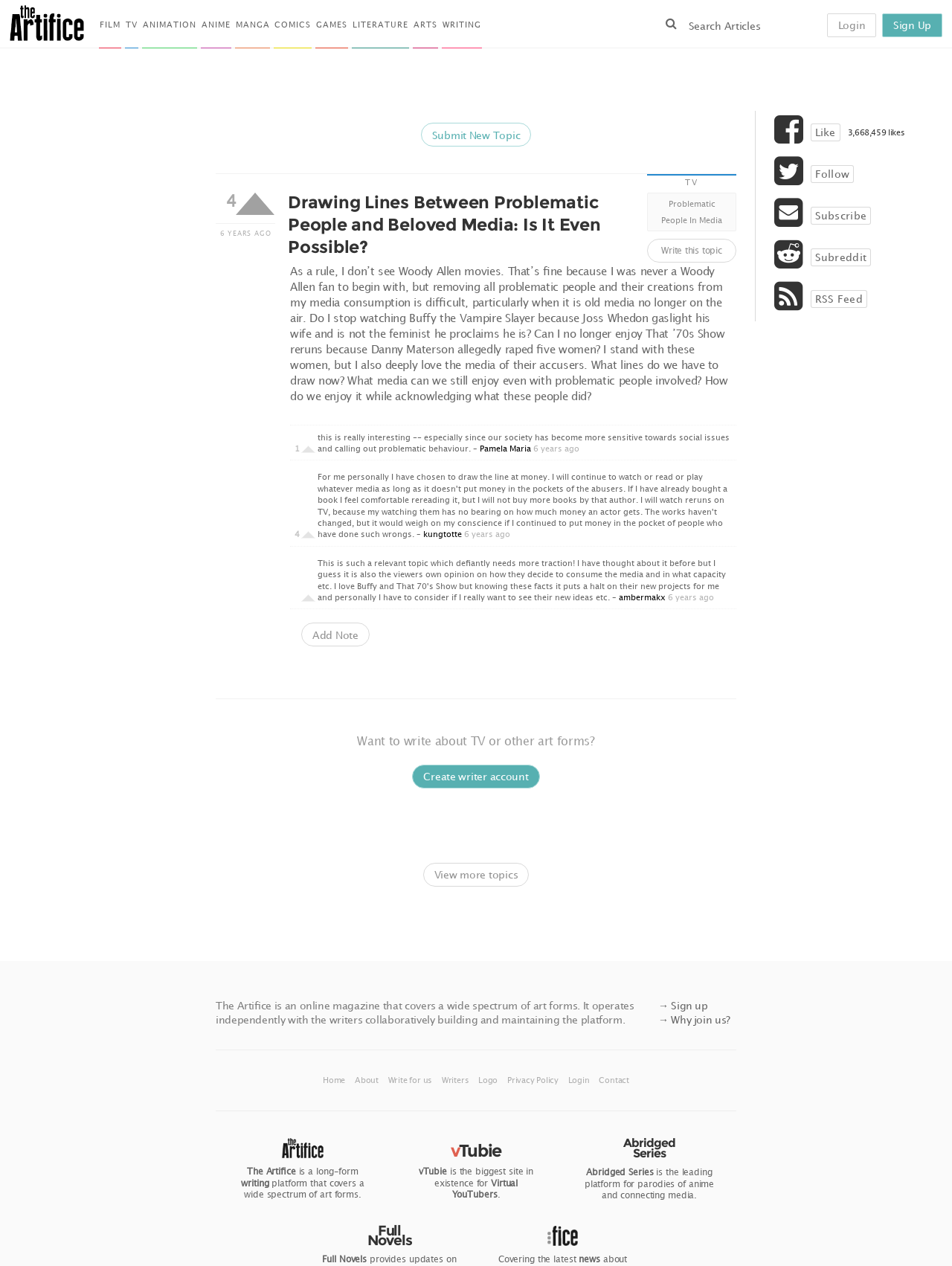Identify the bounding box coordinates of the clickable region to carry out the given instruction: "View more topics".

[0.444, 0.681, 0.556, 0.7]